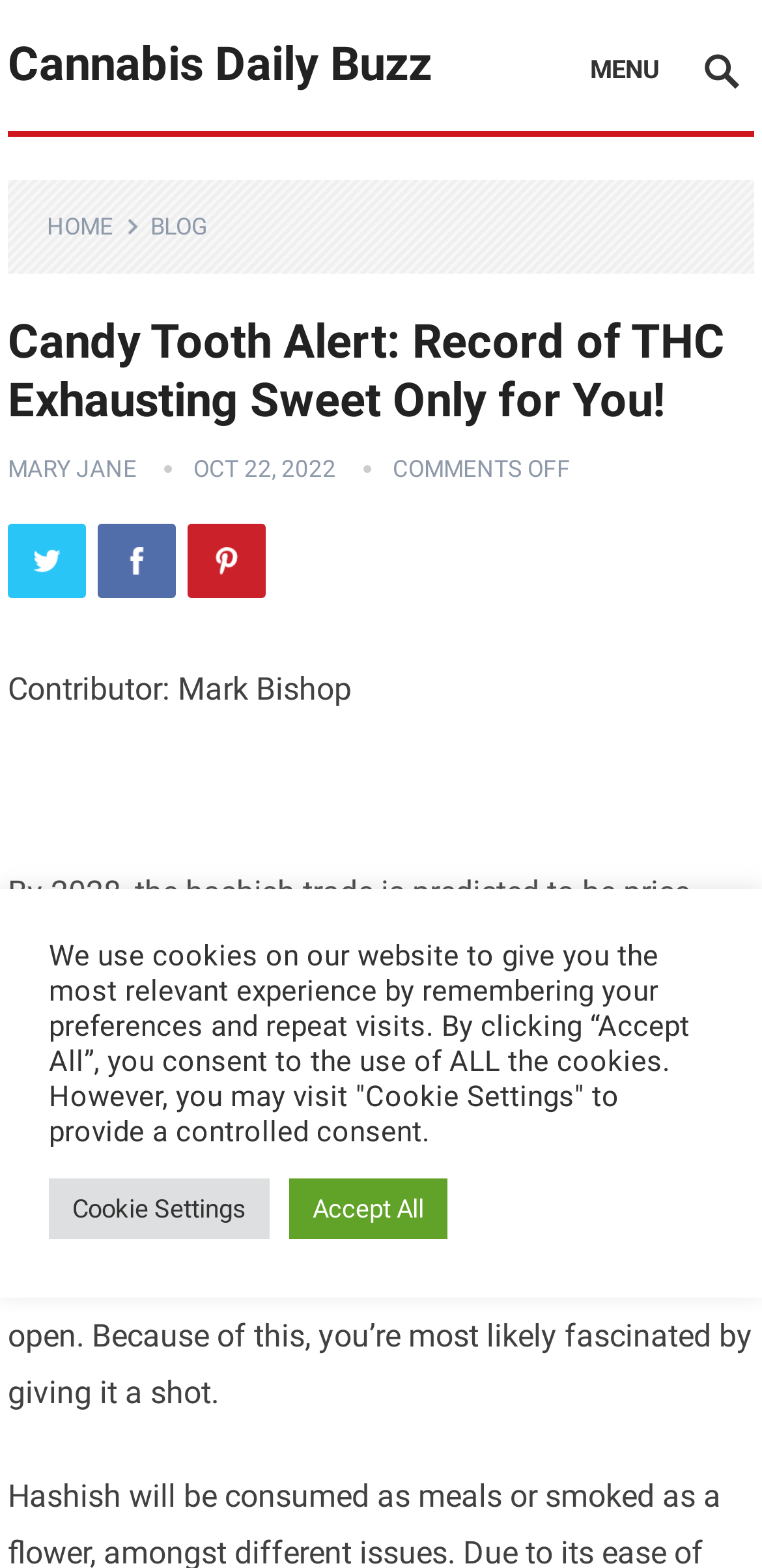Your task is to extract the text of the main heading from the webpage.

Cannabis Daily Buzz